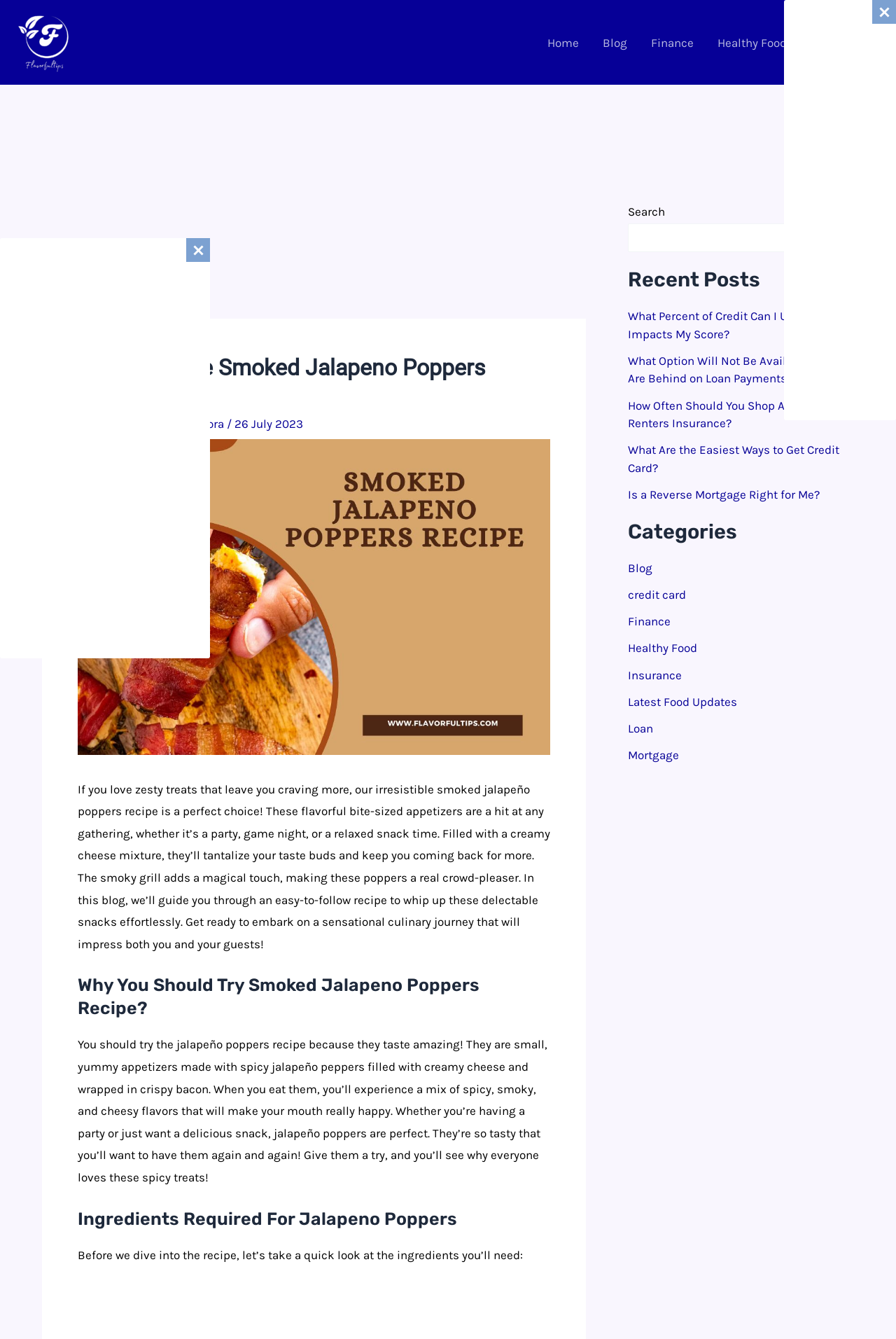Identify the bounding box coordinates for the element you need to click to achieve the following task: "Read the 'How To Make Smoked Jalapeno Poppers Recipe' blog post". Provide the bounding box coordinates as four float numbers between 0 and 1, in the form [left, top, right, bottom].

[0.087, 0.265, 0.614, 0.305]